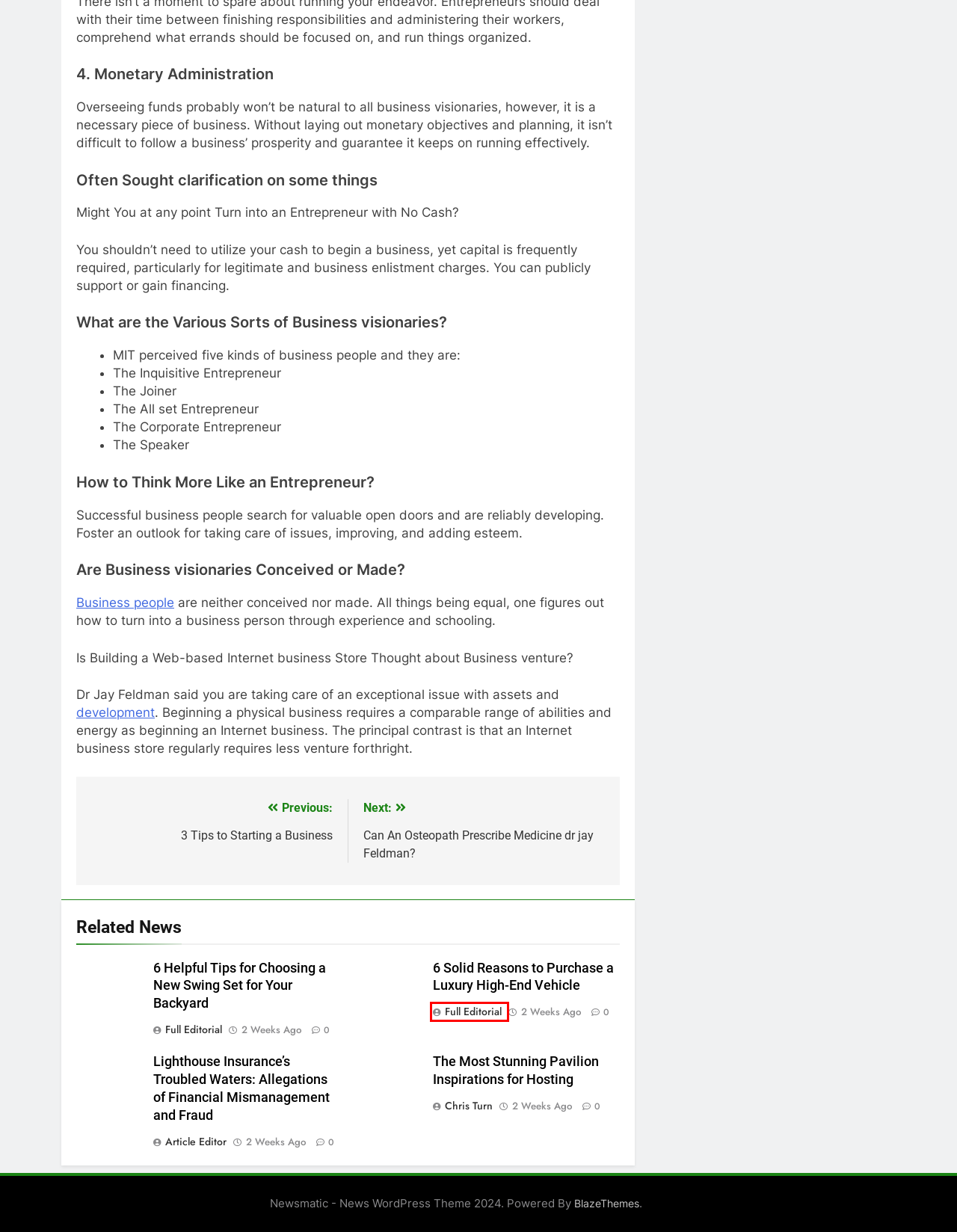You are given a screenshot of a webpage within which there is a red rectangle bounding box. Please choose the best webpage description that matches the new webpage after clicking the selected element in the bounding box. Here are the options:
A. Chris Turn, Author at SourceFed - All the News That Matters
B. Full Editorial, Author at SourceFed - All the News That Matters
C. Can An Osteopath Prescribe Medicine dr jay Feldman? - SourceFed - All the News That Matters
D. Free & Premium Clean Design WordPress Themes - Blaze Themes
E. 3 Tips to Starting a Business - SourceFed - All the News That Matters
F. The Technology That is Evolving Electronic Vehicles - SourceFed - All the News That Matters
G. SourceFed - All the News That Matters -
H. 6 Solid Reasons to Purchase a Luxury High-End Vehicle - SourceFed - All the News That Matters

B